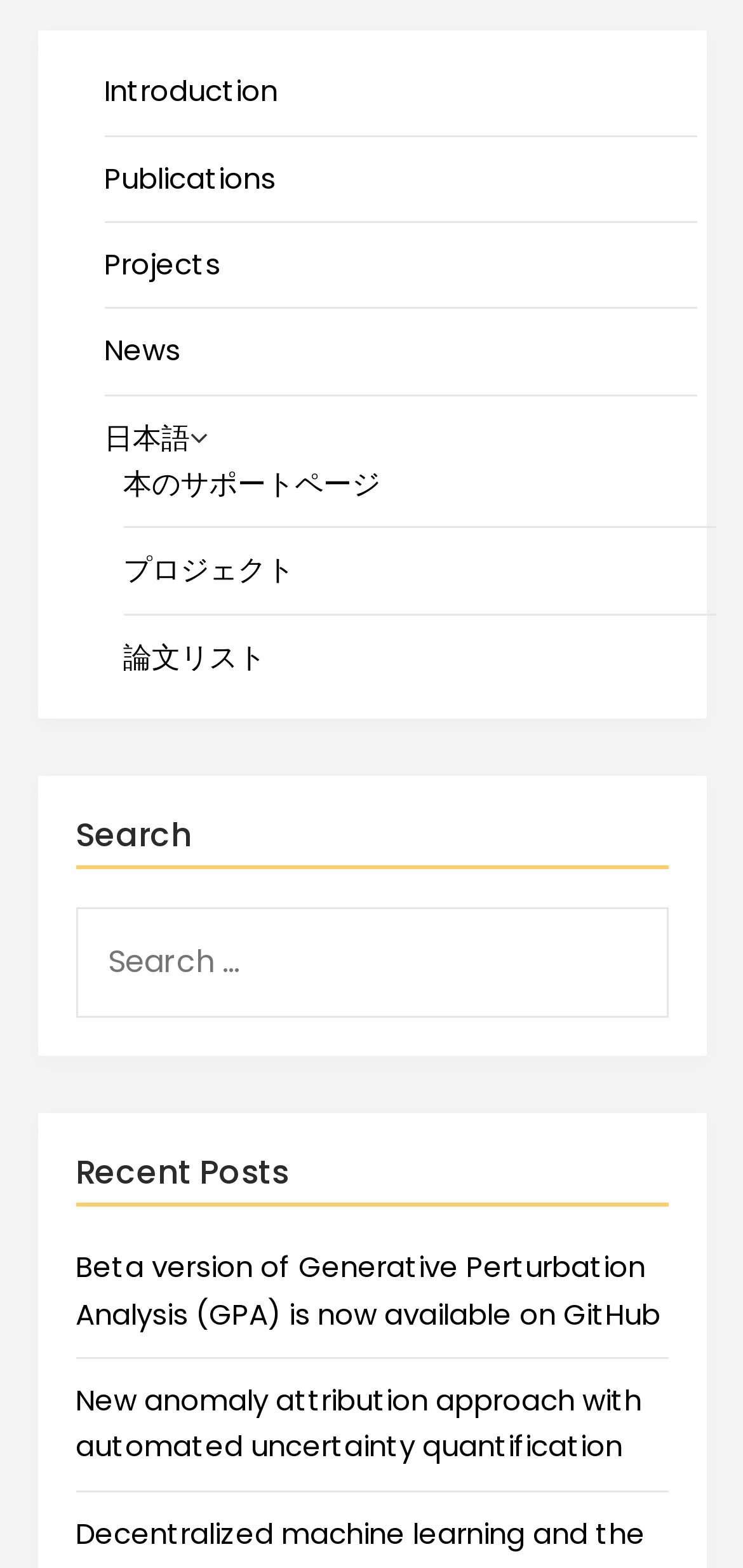Determine the bounding box coordinates of the element that should be clicked to execute the following command: "Read posts published on May 5, 2017".

None